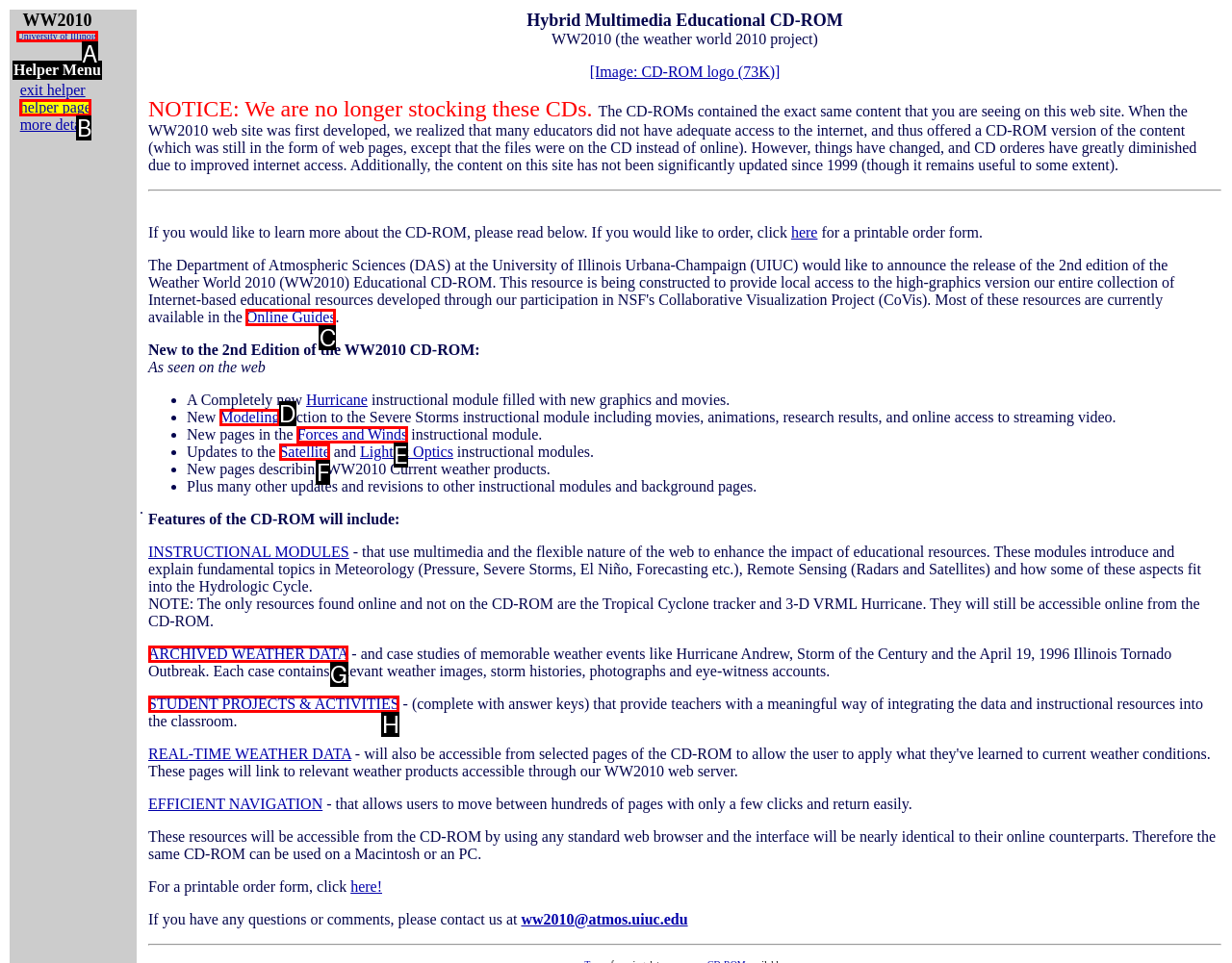Based on the choices marked in the screenshot, which letter represents the correct UI element to perform the task: Click the 'helper page' link?

B